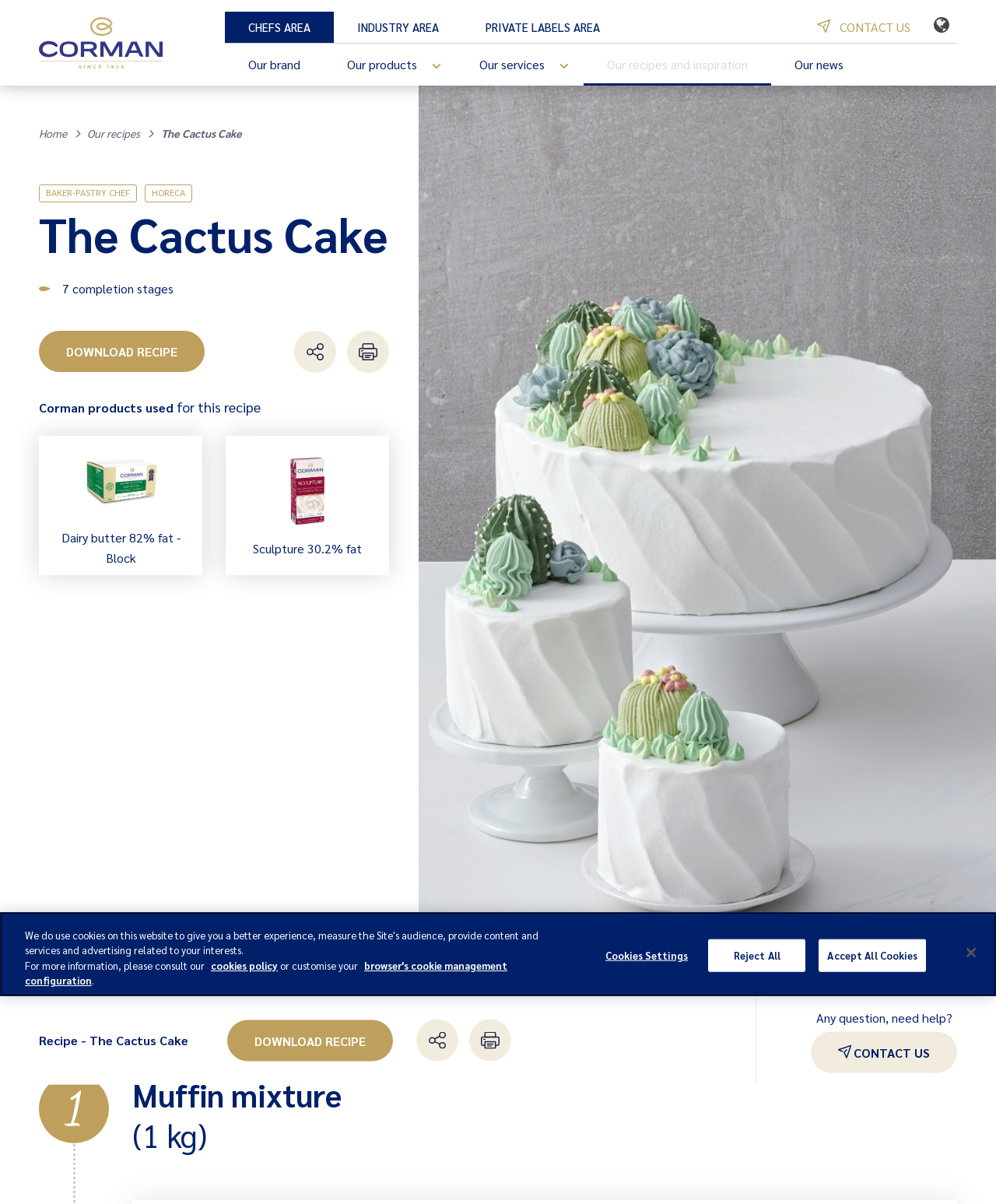What is the brand name of the website?
Please answer the question with as much detail and depth as you can.

The brand name of the website can be determined by looking at the top-left corner of the webpage, where the logo 'Corman' is displayed, and also by checking the link 'Corman' with bounding box coordinates [0.039, 0.014, 0.164, 0.057].